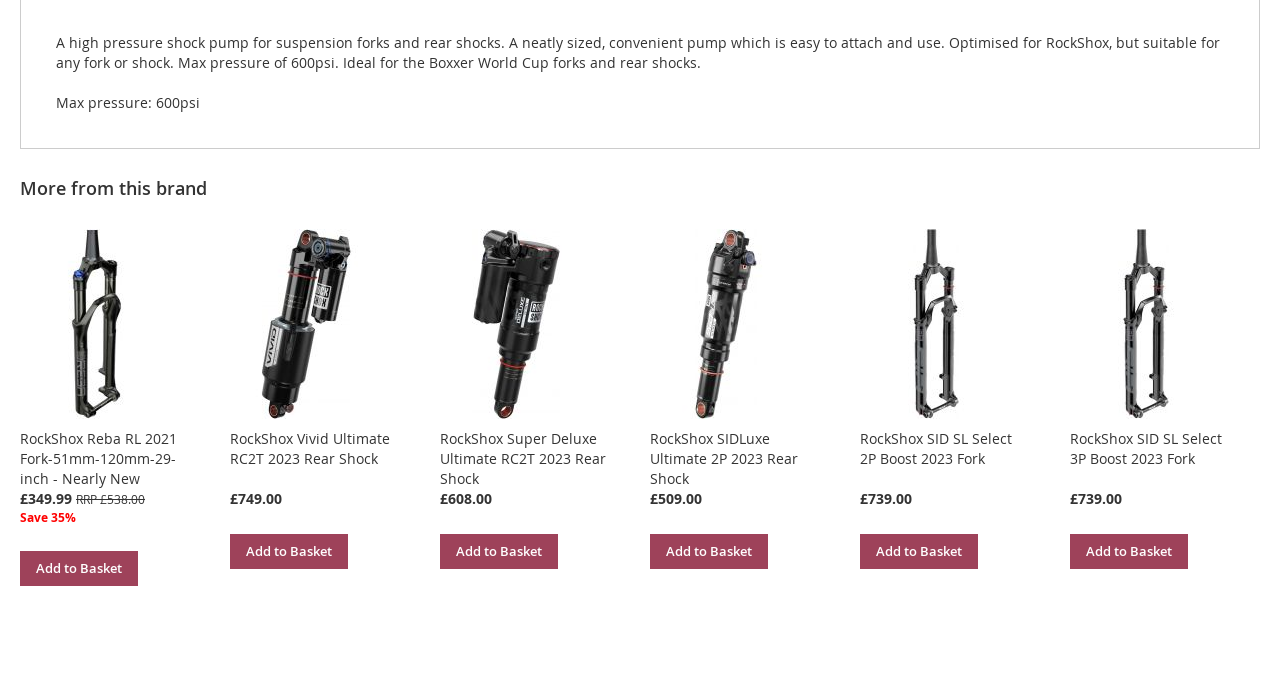Please locate the bounding box coordinates for the element that should be clicked to achieve the following instruction: "View RockShox SID SL Select 2P Boost 2023 Fork details". Ensure the coordinates are given as four float numbers between 0 and 1, i.e., [left, top, right, bottom].

[0.672, 0.578, 0.791, 0.605]